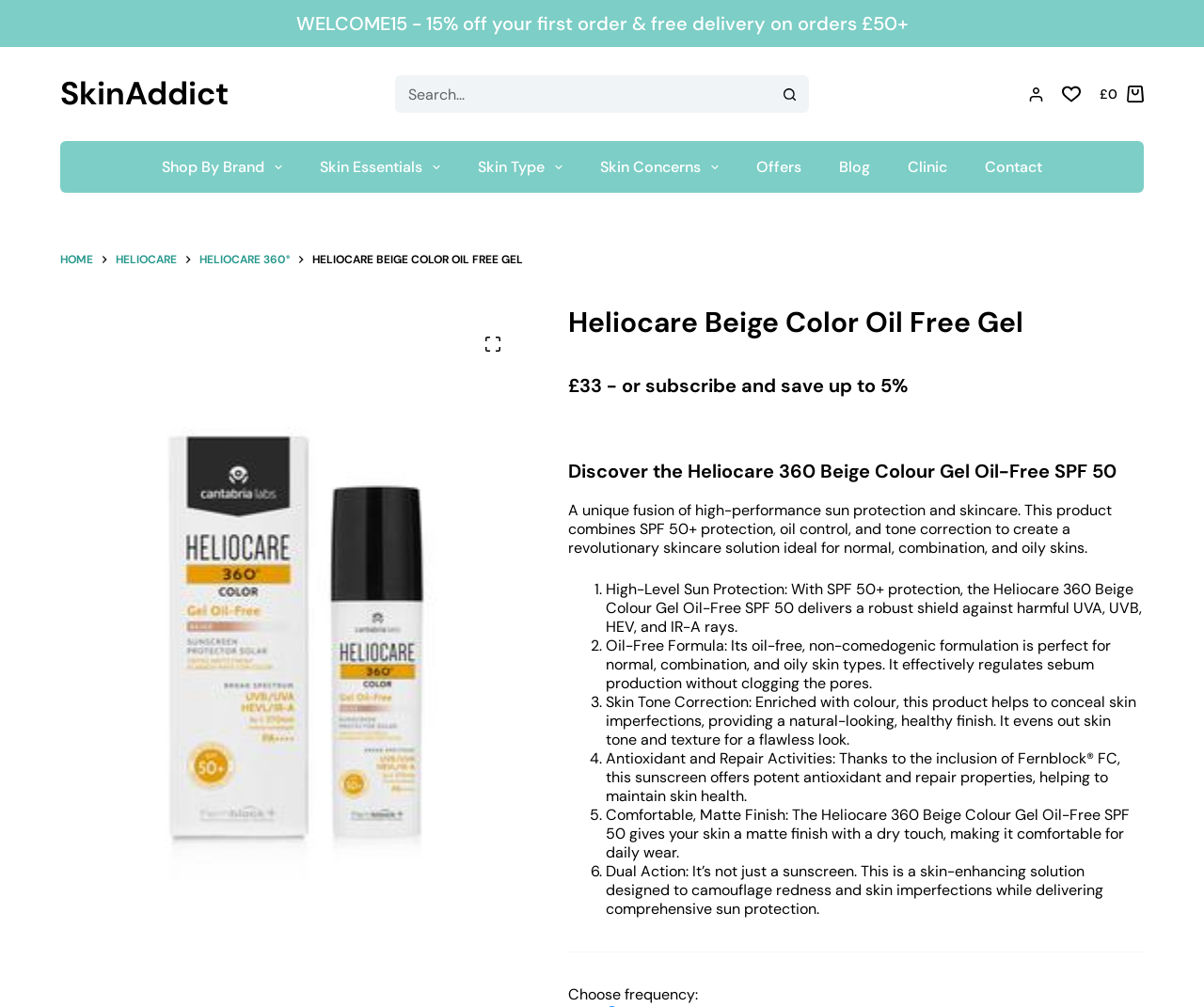Find the bounding box coordinates of the element you need to click on to perform this action: 'Search for products'. The coordinates should be represented by four float values between 0 and 1, in the format [left, top, right, bottom].

[0.328, 0.075, 0.672, 0.112]